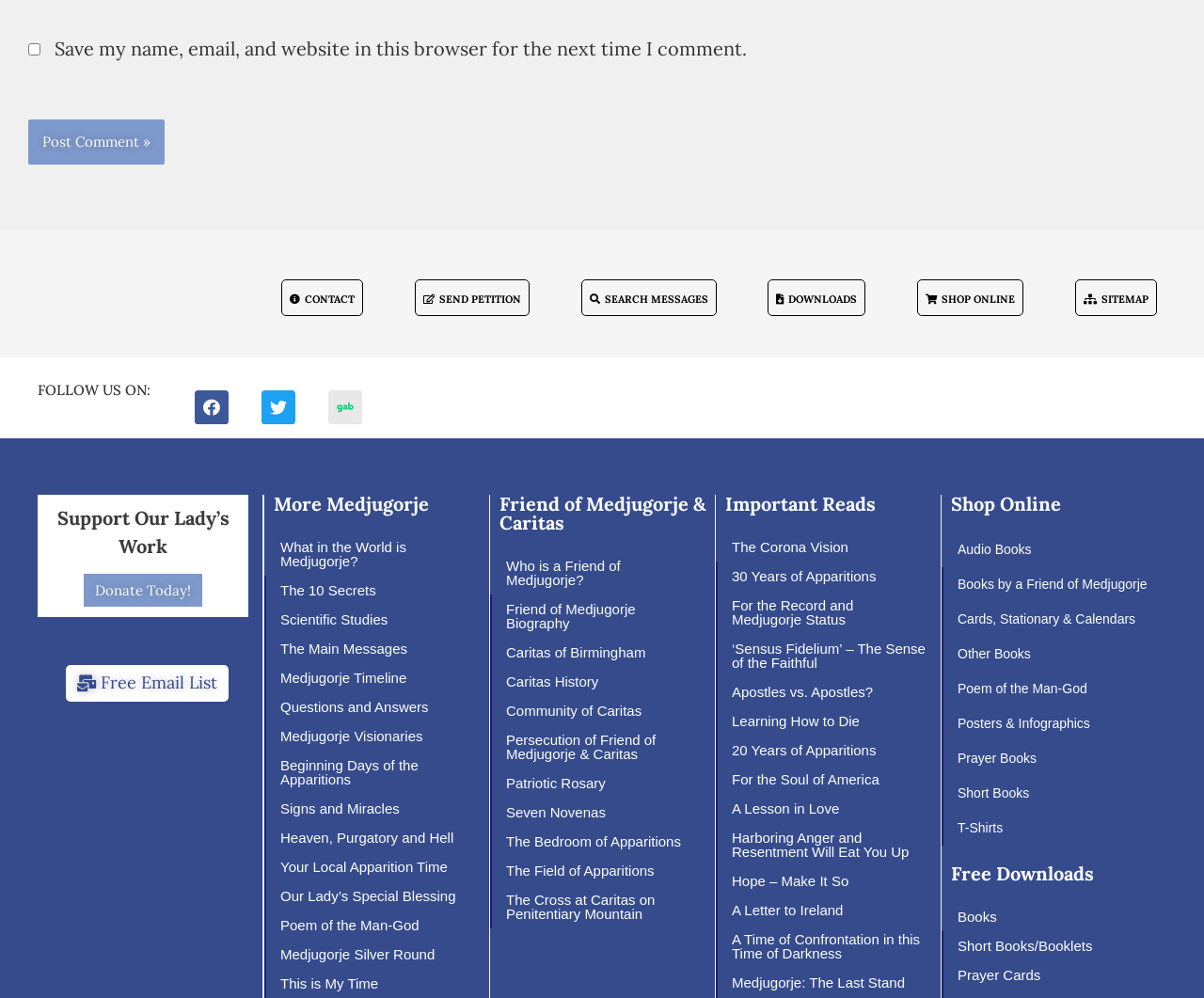Identify the bounding box for the described UI element: "Apostles vs. Apostles?".

[0.596, 0.679, 0.781, 0.708]